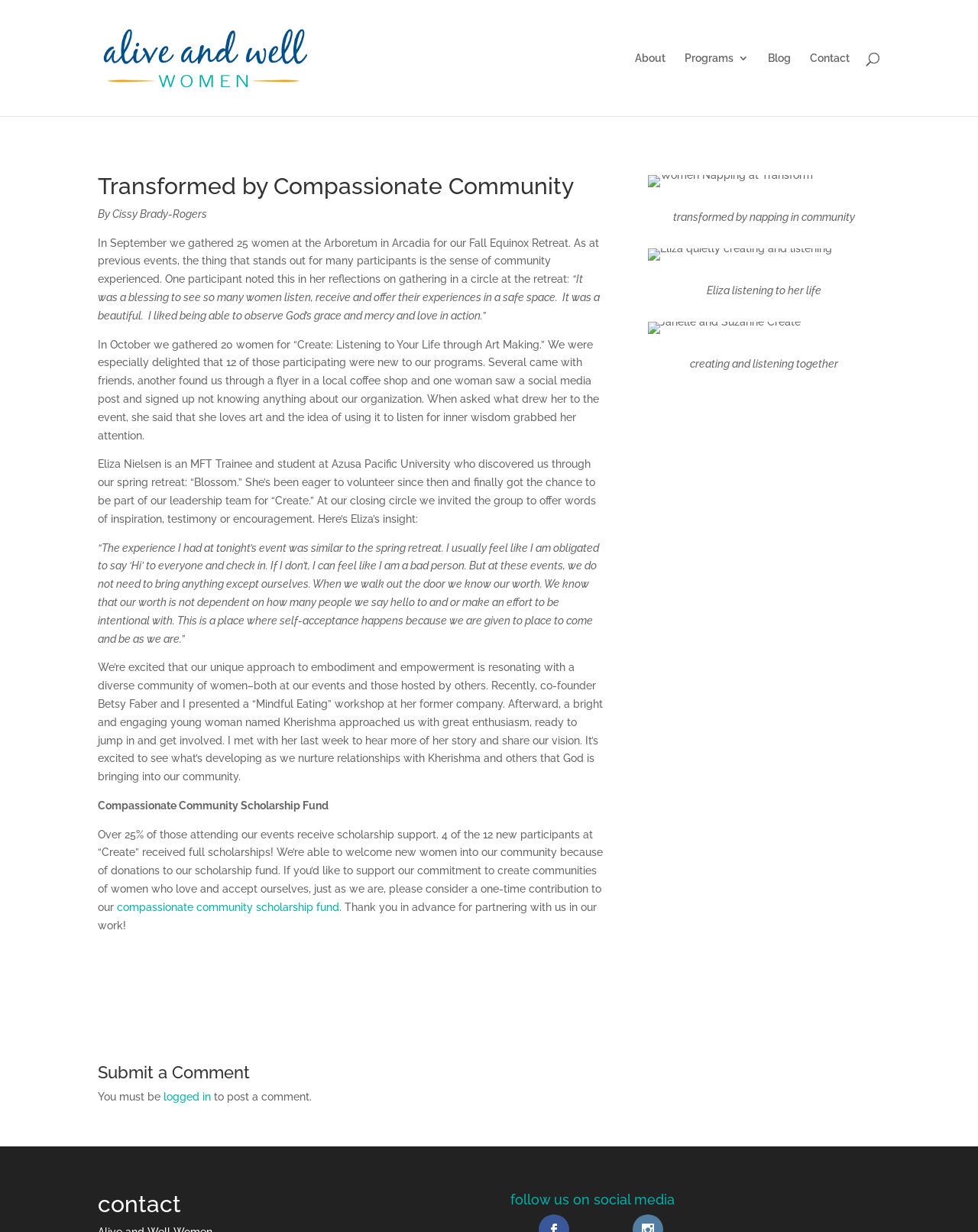Answer with a single word or phrase: 
What is the name of the organization?

Alive & Well Women